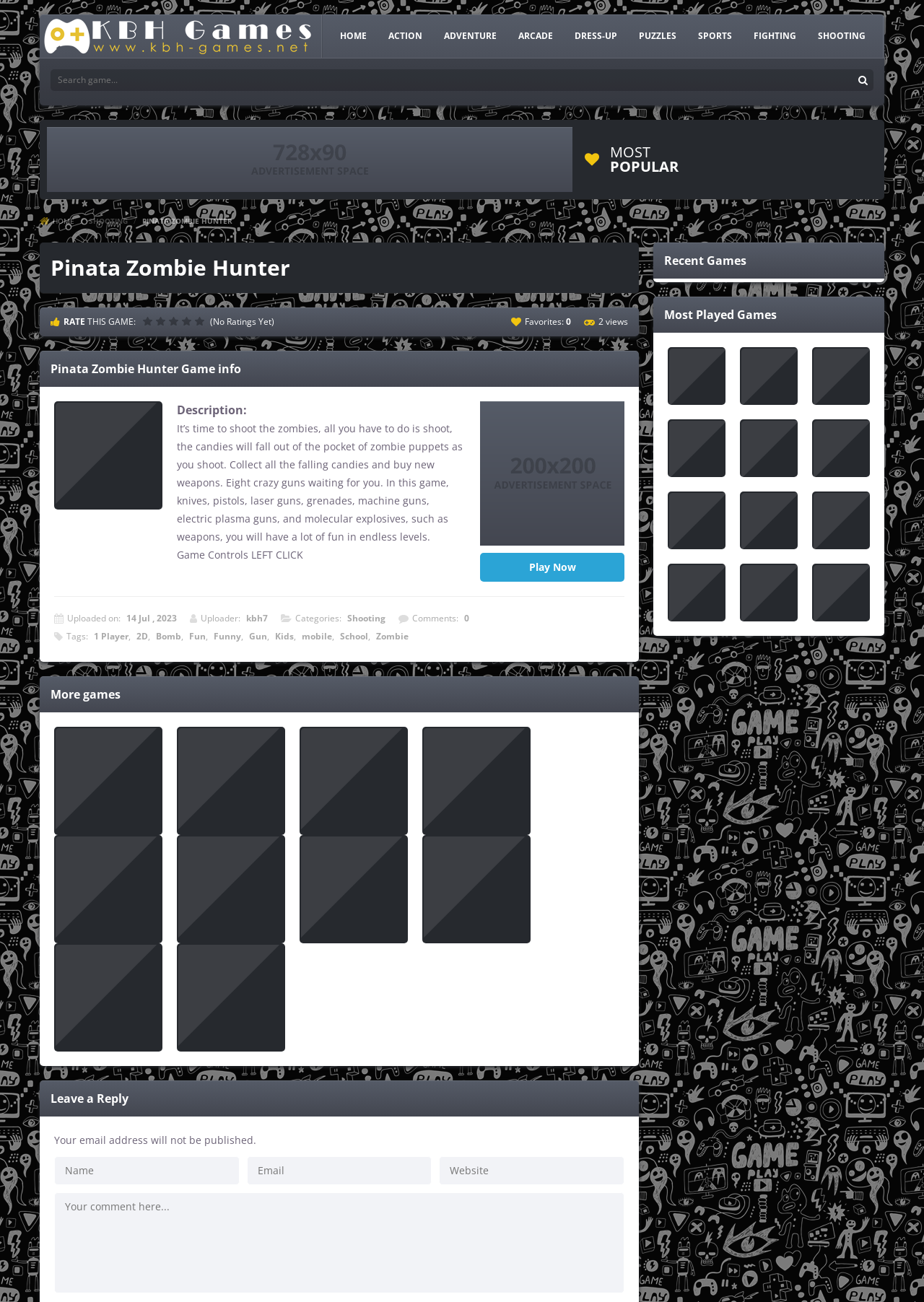Pinpoint the bounding box coordinates of the clickable area necessary to execute the following instruction: "Click the 'HOME' link". The coordinates should be given as four float numbers between 0 and 1, namely [left, top, right, bottom].

[0.36, 0.019, 0.405, 0.036]